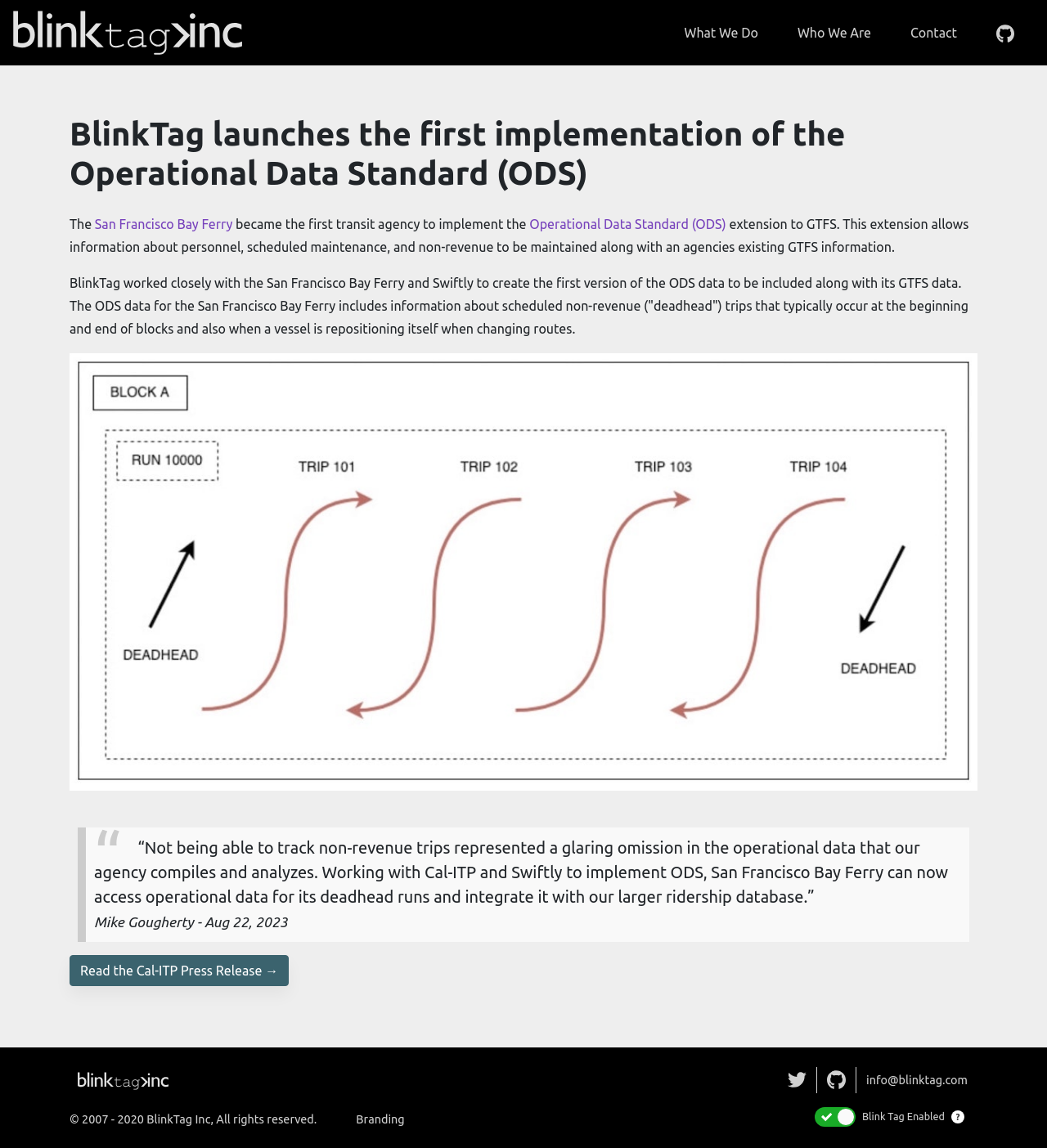Identify the bounding box coordinates for the element that needs to be clicked to fulfill this instruction: "Click on What We Do". Provide the coordinates in the format of four float numbers between 0 and 1: [left, top, right, bottom].

[0.635, 0.014, 0.743, 0.043]